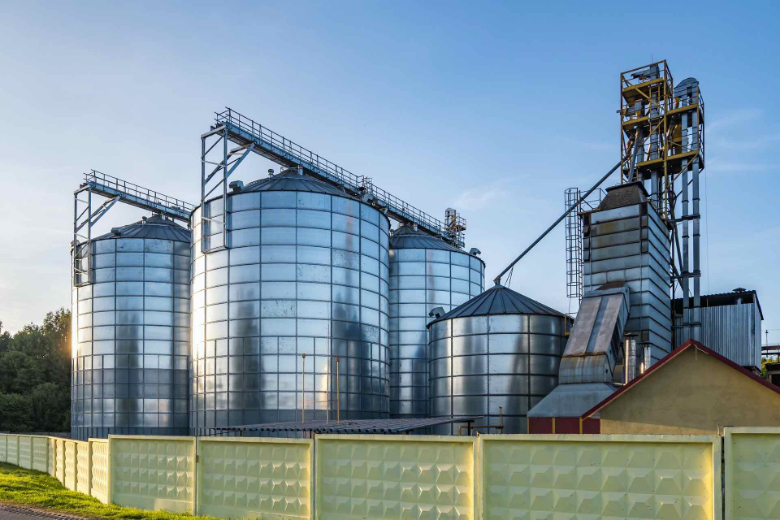Explain the image in a detailed way.

The image depicts a modern grain storage facility, characterized by its large, cylindrical silos made of shiny metallic material. The silos, several in number, are arranged in a cluster, showcasing a robust structure designed for industrial agricultural purposes. Above the tallest silo, a series of conveyor systems and equipment can be seen, suggesting the facility's operational capabilities for grain handling and processing. The scene is illuminated by soft sunlight, highlighting the pristine condition of the facility against a backdrop of clear blue skies. A protective wall with a textured surface encloses the site, adding to the structured and organized appearance of the agricultural complex. This facility likely plays a crucial role in the storage and management of grain supplies, contributing to the broader agricultural industry.